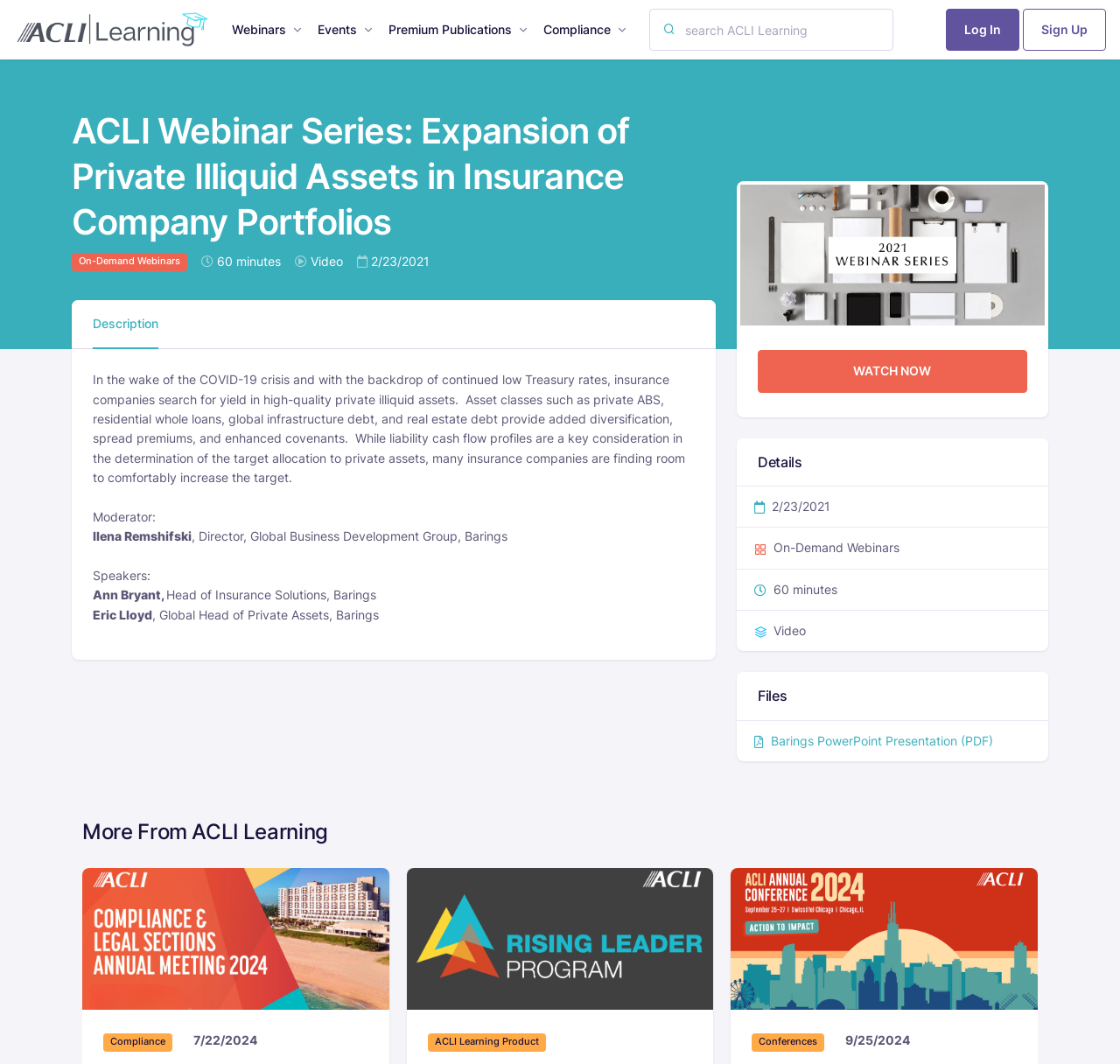Please find and report the primary heading text from the webpage.

ACLI Webinar Series: Expansion of Private Illiquid Assets in Insurance Company Portfolios